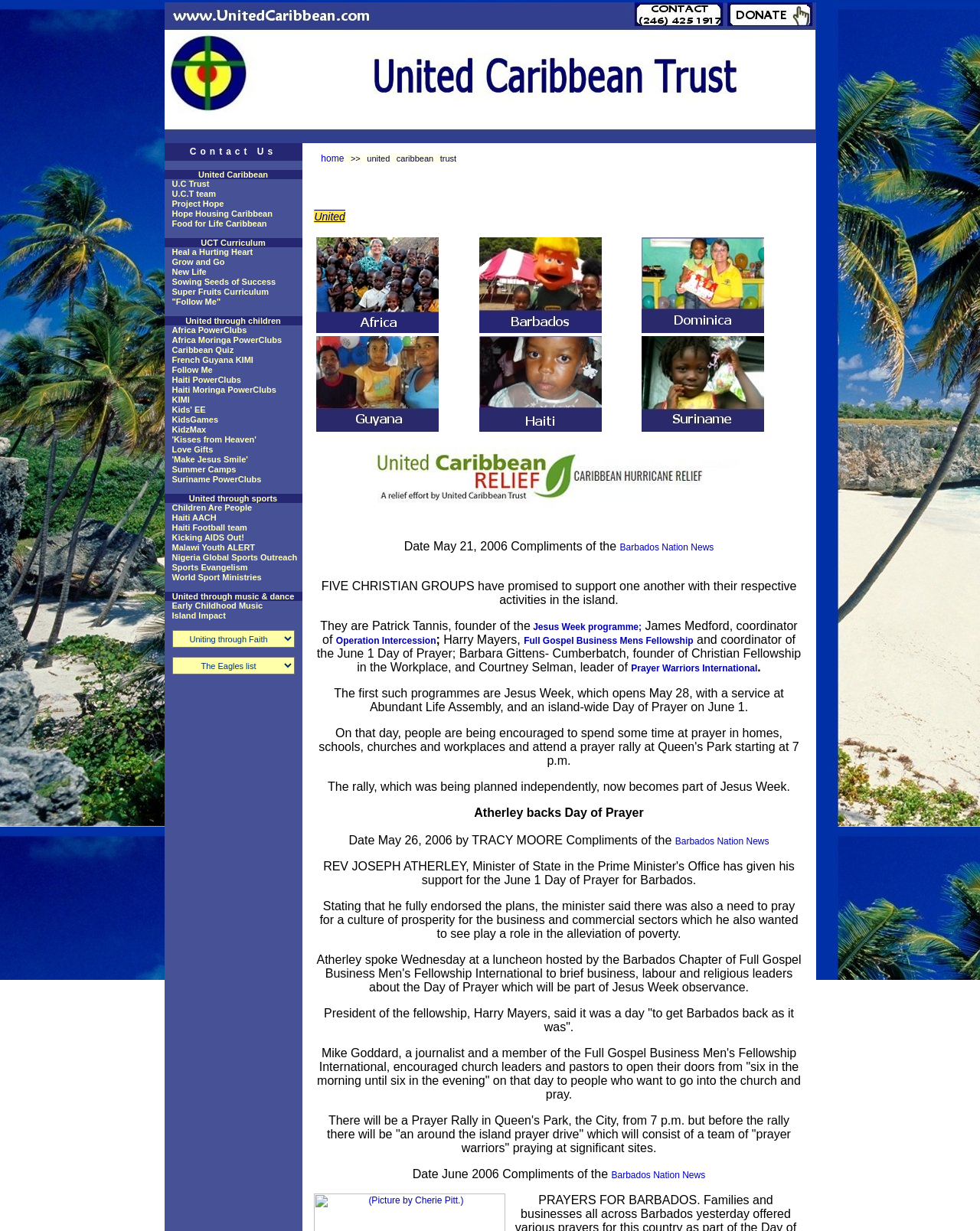Determine the bounding box coordinates of the clickable element to achieve the following action: 'Click Contact Us'. Provide the coordinates as four float values between 0 and 1, formatted as [left, top, right, bottom].

[0.168, 0.116, 0.308, 0.131]